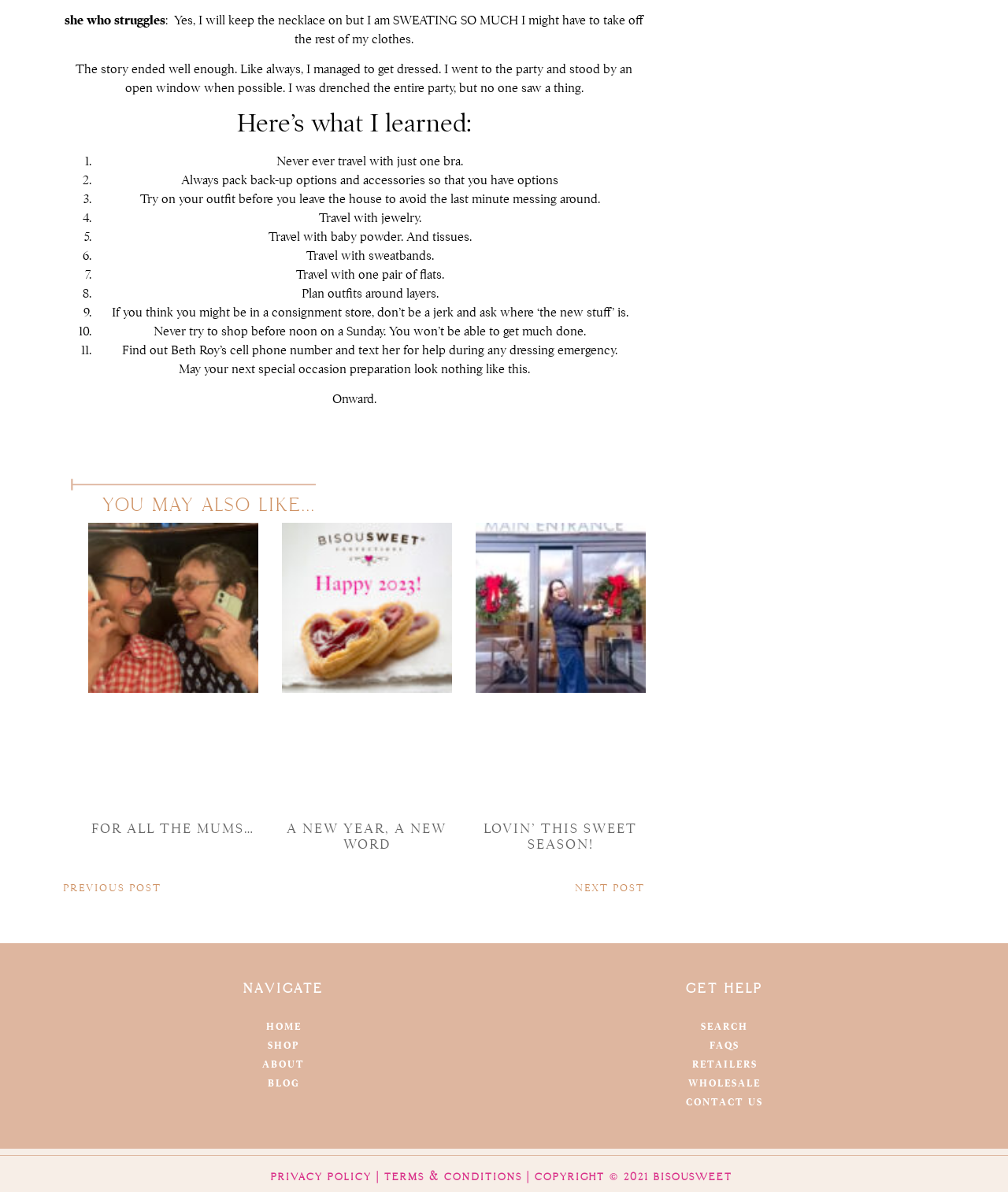Based on the element description: "Lovin’ this Sweet Season!", identify the UI element and provide its bounding box coordinates. Use four float numbers between 0 and 1, [left, top, right, bottom].

[0.48, 0.688, 0.632, 0.715]